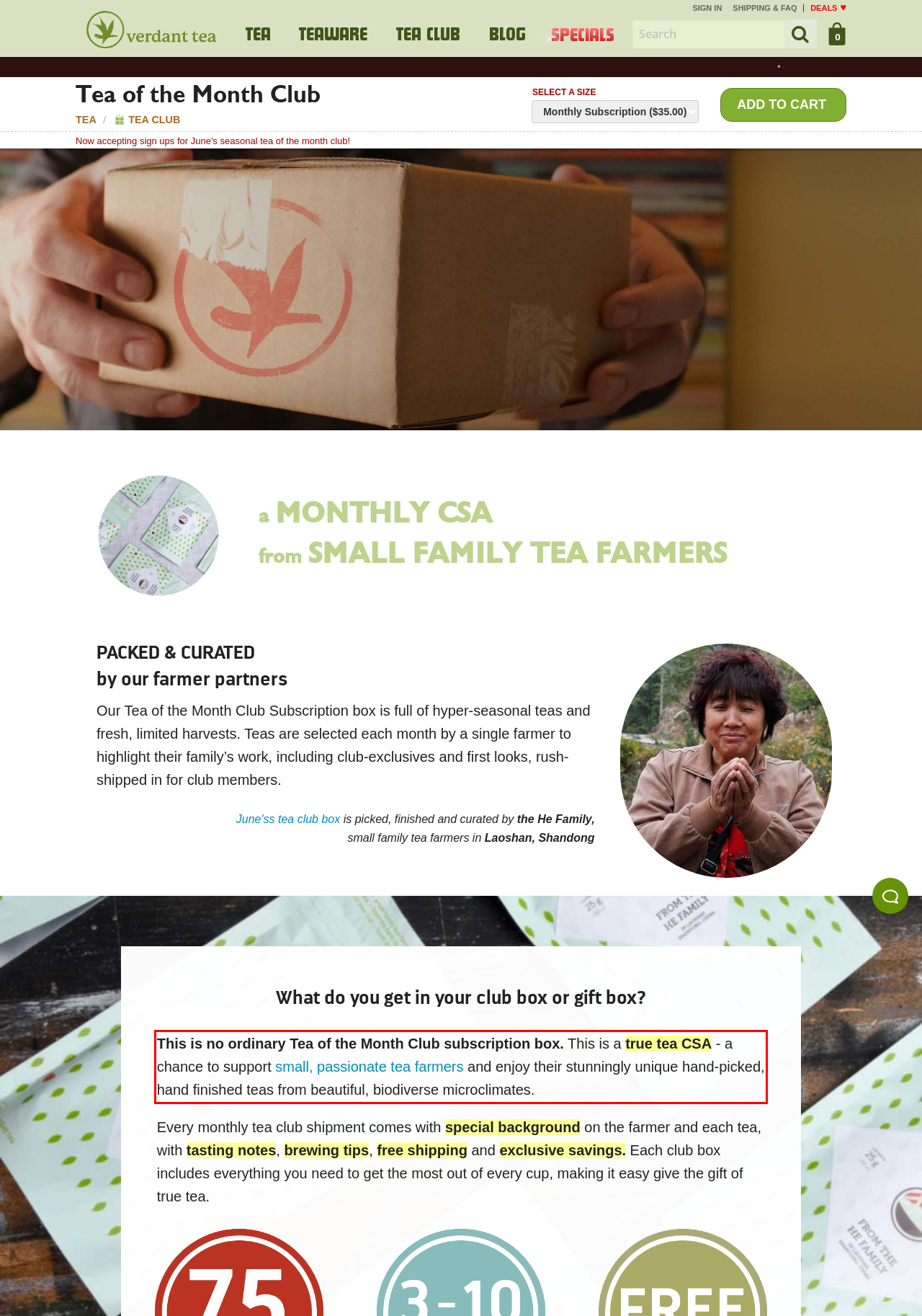You have a screenshot of a webpage with a red bounding box. Identify and extract the text content located inside the red bounding box.

This is no ordinary Tea of the Month Club subscription box. This is a true tea CSA - a chance to support small, passionate tea farmers and enjoy their stunningly unique hand-picked, hand finished teas from beautiful, biodiverse microclimates.